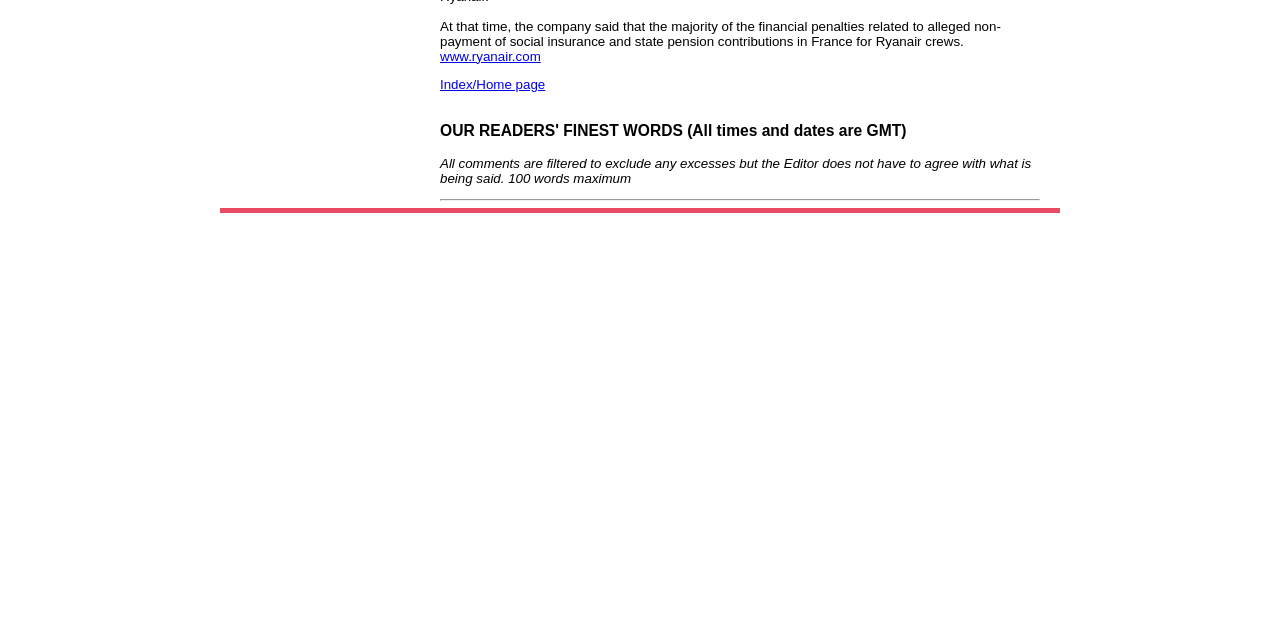Using the element description: "alan", determine the bounding box coordinates. The coordinates should be in the format [left, top, right, bottom], with values between 0 and 1.

None